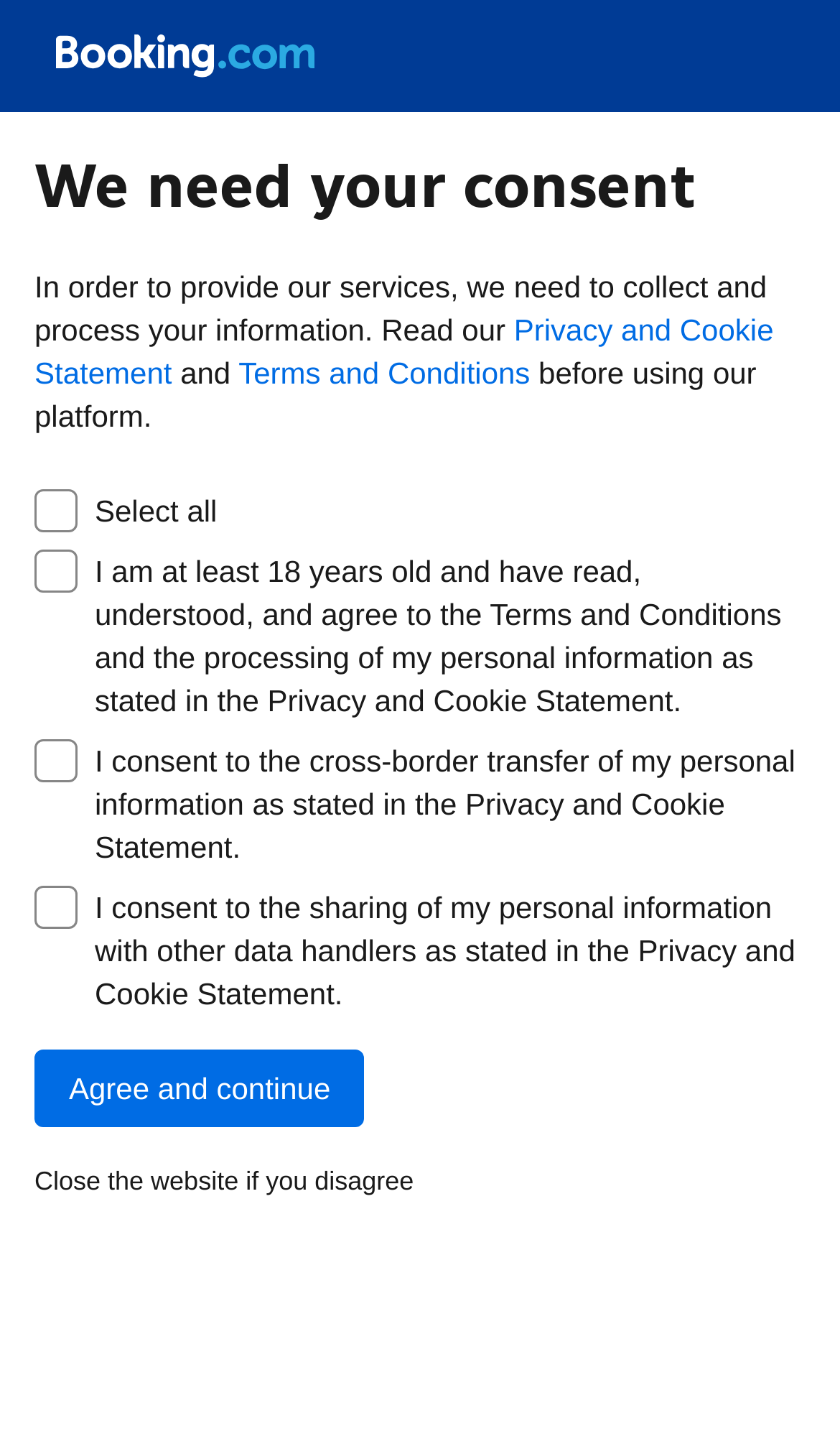Given the description "Privacy and Cookie Statement", provide the bounding box coordinates of the corresponding UI element.

[0.041, 0.218, 0.921, 0.272]